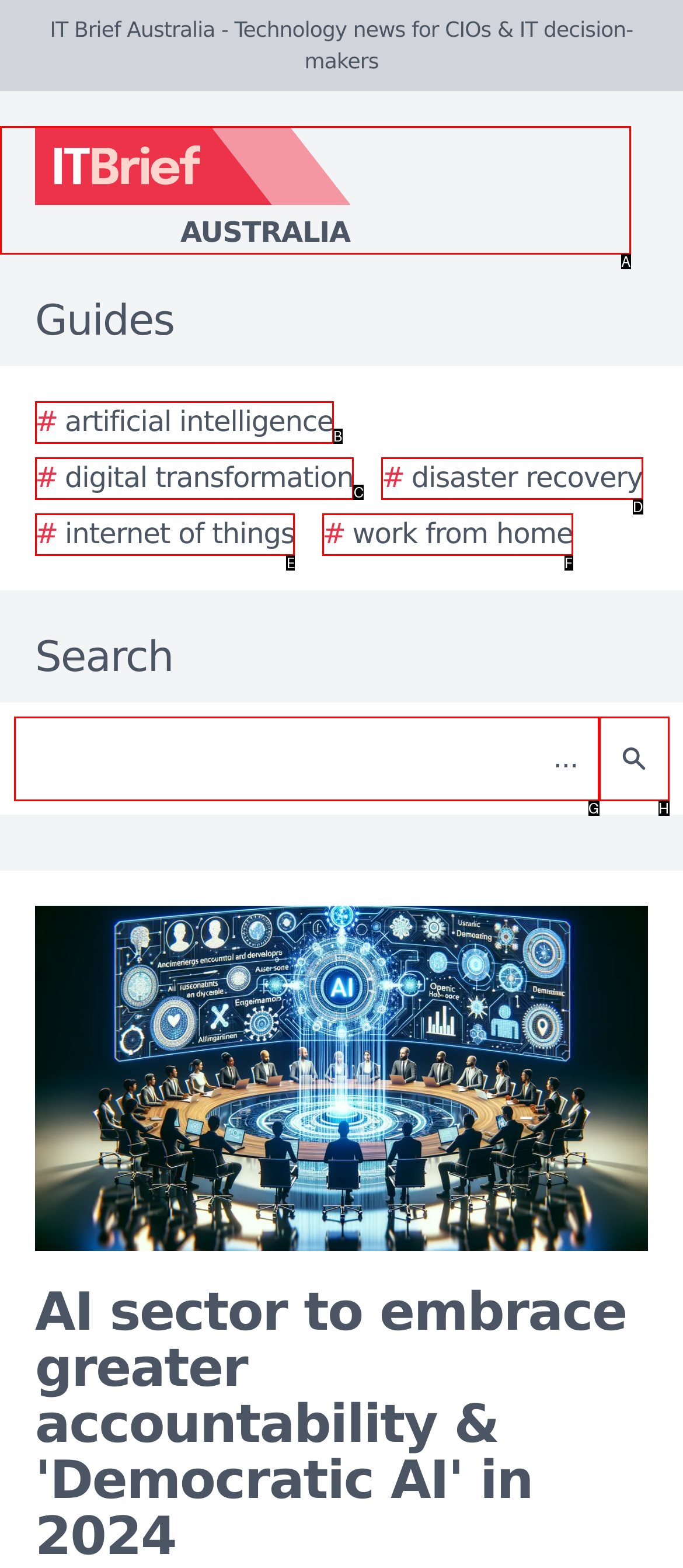From the given choices, determine which HTML element aligns with the description: aria-label="Search" Respond with the letter of the appropriate option.

H